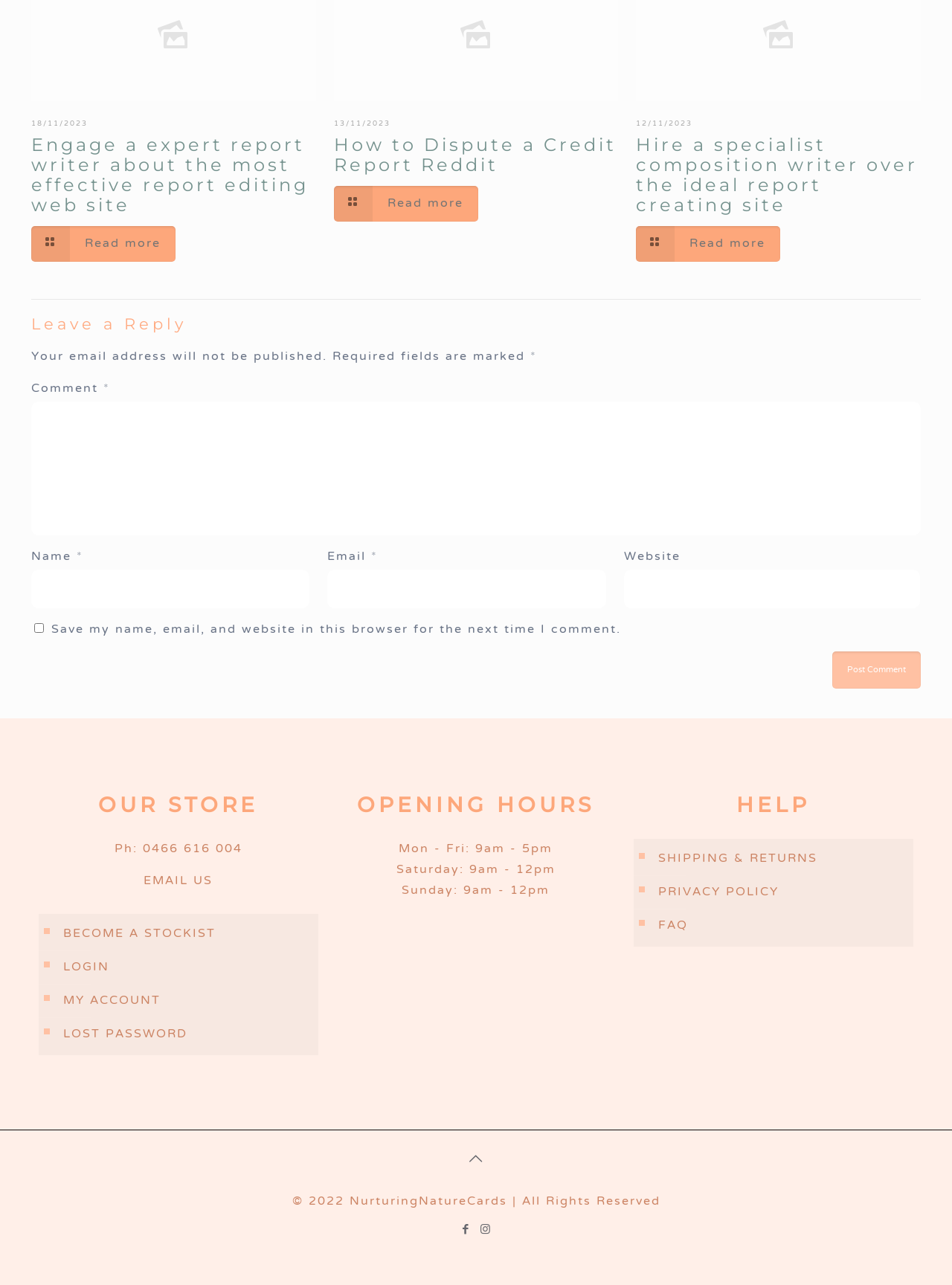Locate the UI element described as follows: "LOST PASSWORD". Return the bounding box coordinates as four float numbers between 0 and 1 in the order [left, top, right, bottom].

[0.064, 0.792, 0.327, 0.818]